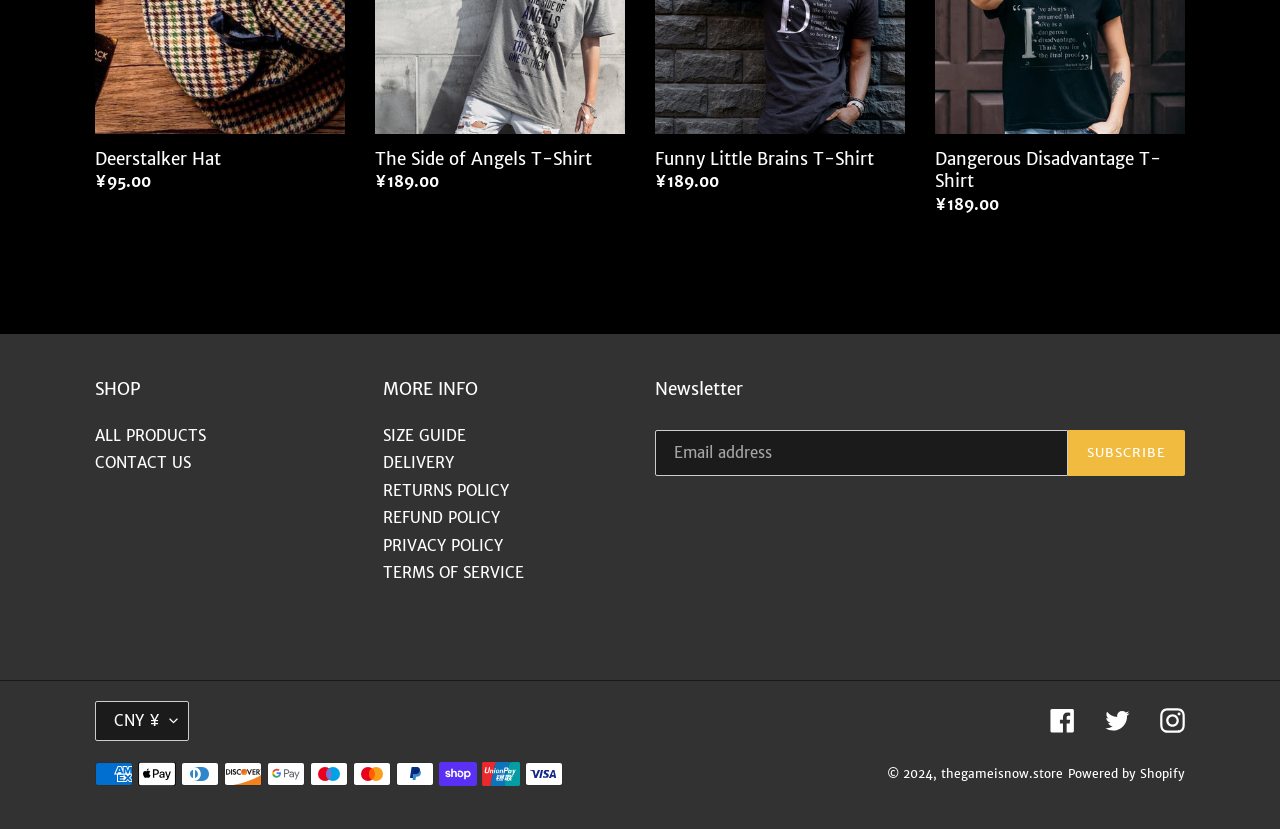How many payment methods are shown?
Please give a detailed and elaborate answer to the question based on the image.

The payment methods are shown as a series of image elements, and there are 11 of them, including American Express, Apple Pay, Diners Club, and more.